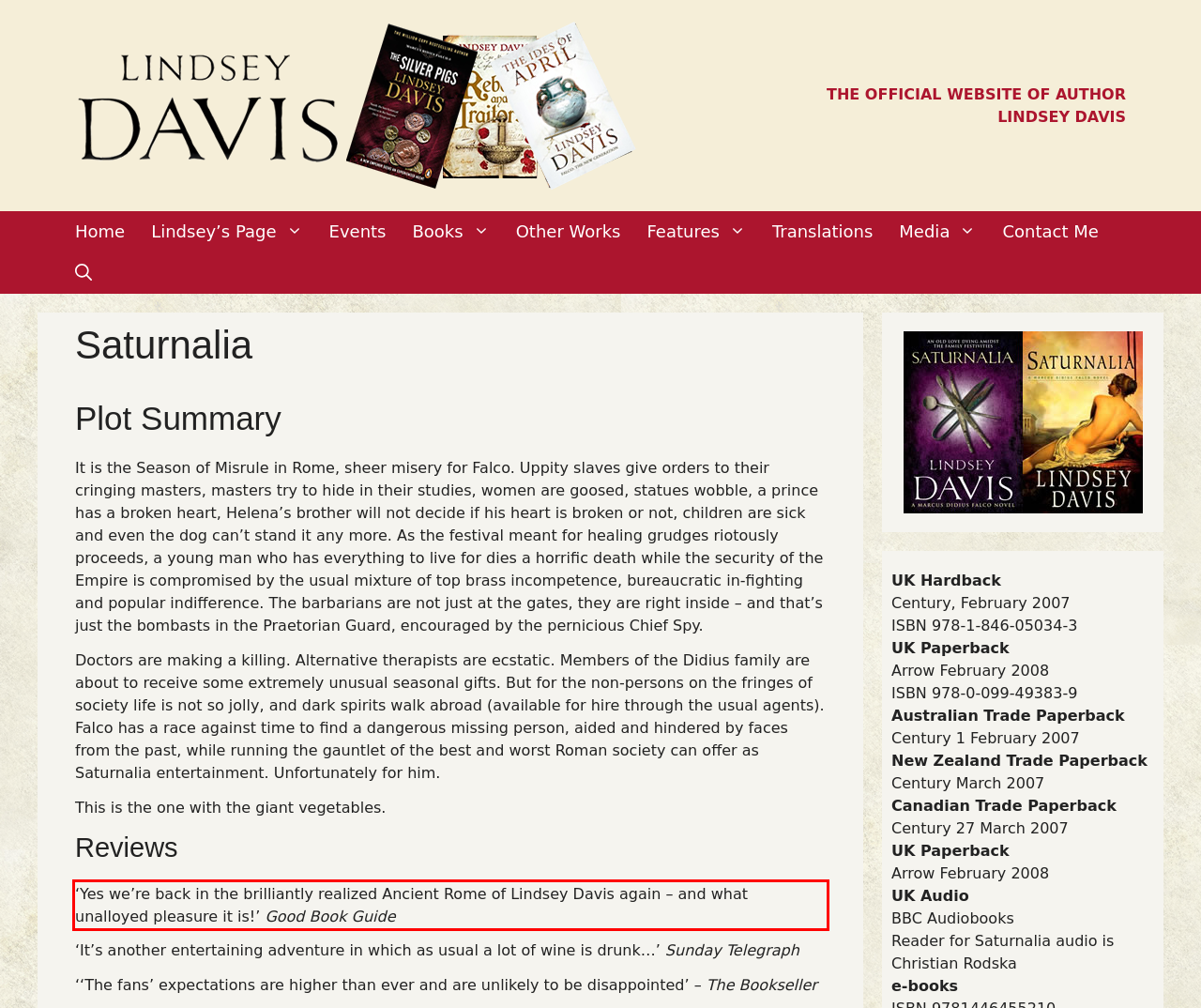Given a screenshot of a webpage with a red bounding box, extract the text content from the UI element inside the red bounding box.

‘Yes we’re back in the brilliantly realized Ancient Rome of Lindsey Davis again – and what unalloyed pleasure it is!’ Good Book Guide